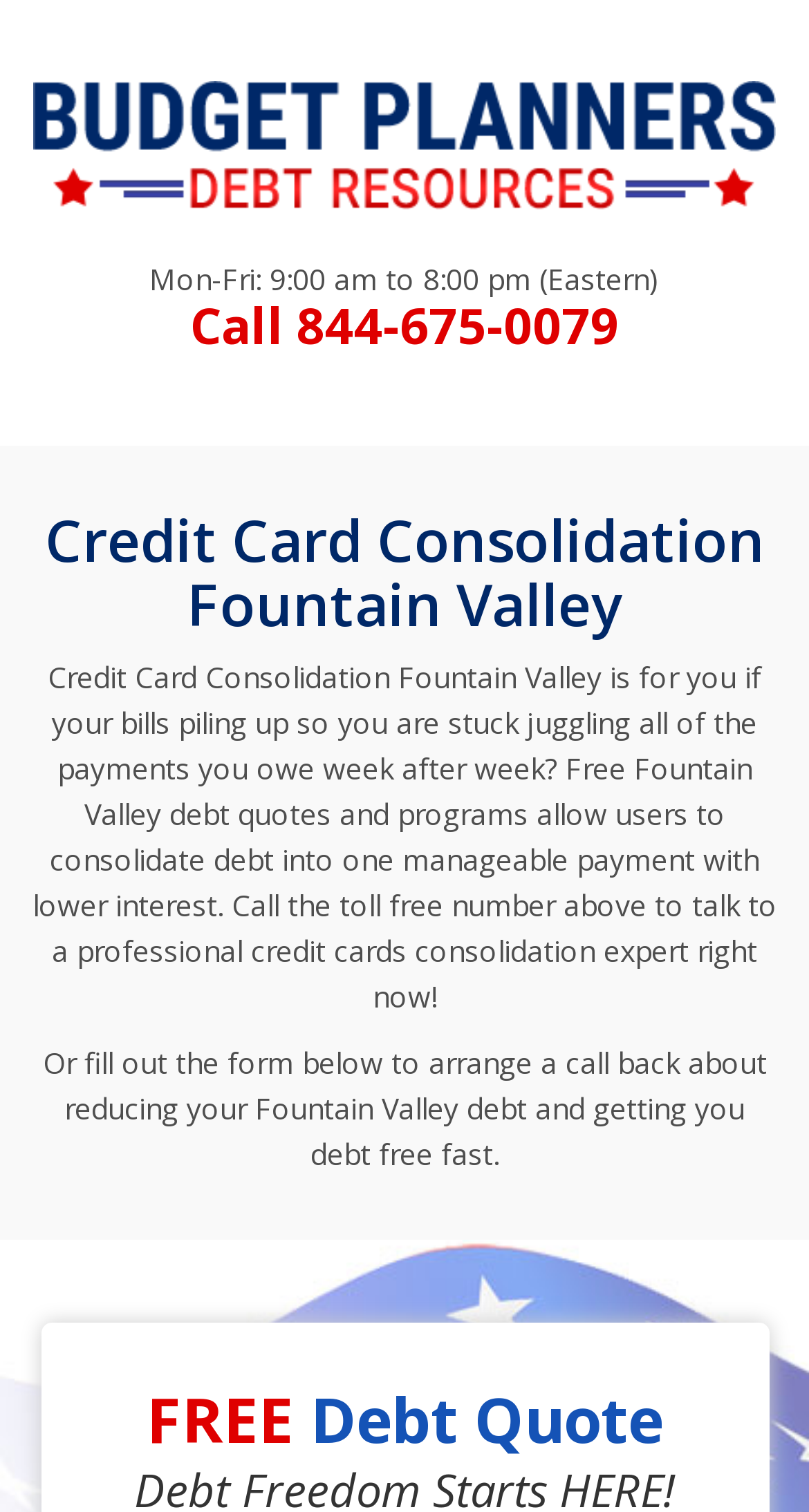Please use the details from the image to answer the following question comprehensively:
What is the alternative to calling the service?

I found the alternative by reading the static text element with the text 'Or fill out the form below to arrange a call back about reducing your Fountain Valley debt and getting you debt free fast.' which provides an alternative method to contact the service.